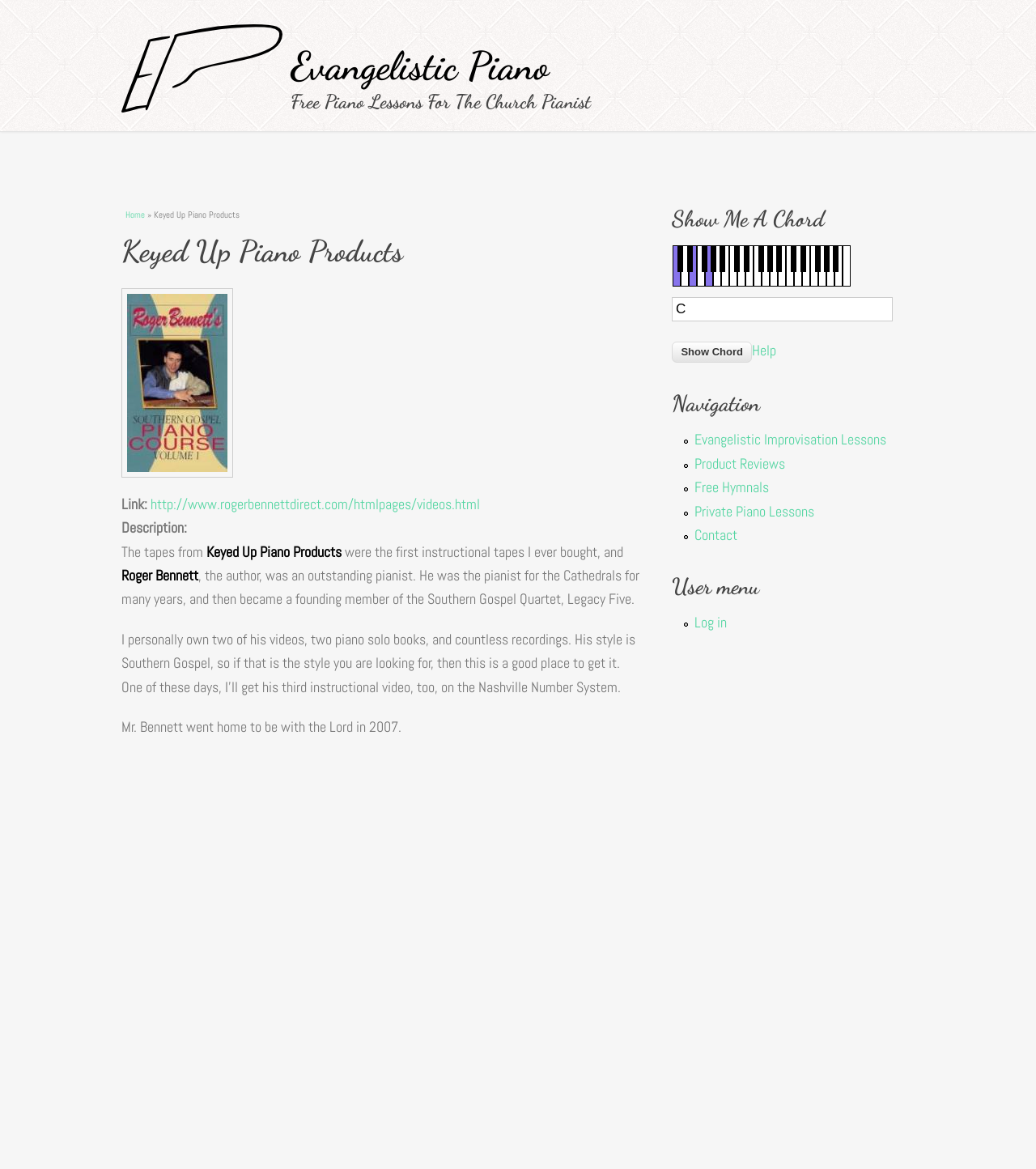Respond to the following query with just one word or a short phrase: 
What is the purpose of the 'Show Me A Chord' section?

To show piano chords